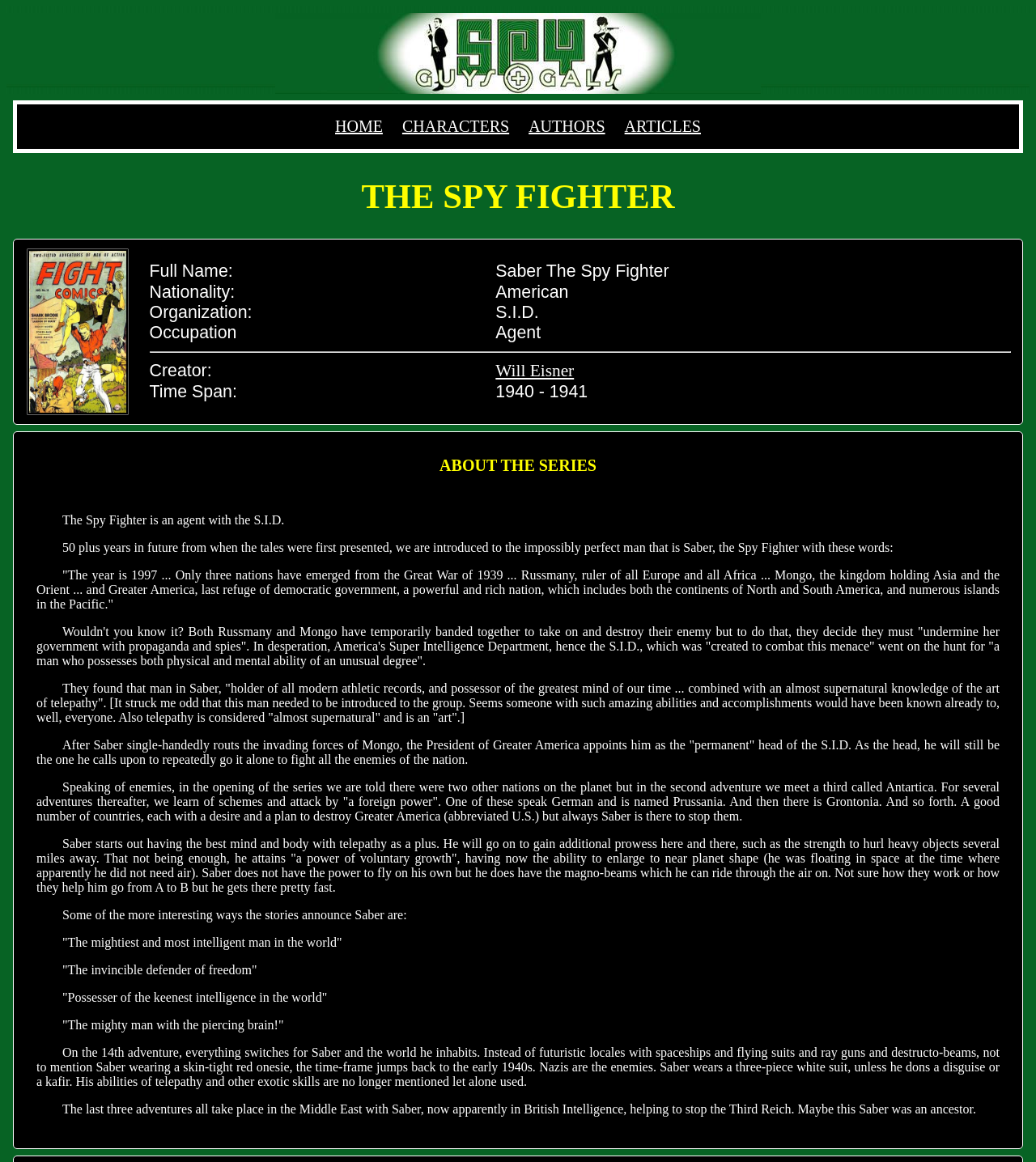What is the name of the spy fighter?
Based on the image, answer the question in a detailed manner.

The answer can be found in the table layout where it says 'Full Name: Saber The Spy Fighter'. This is a clear indication that Saber is the name of the spy fighter.